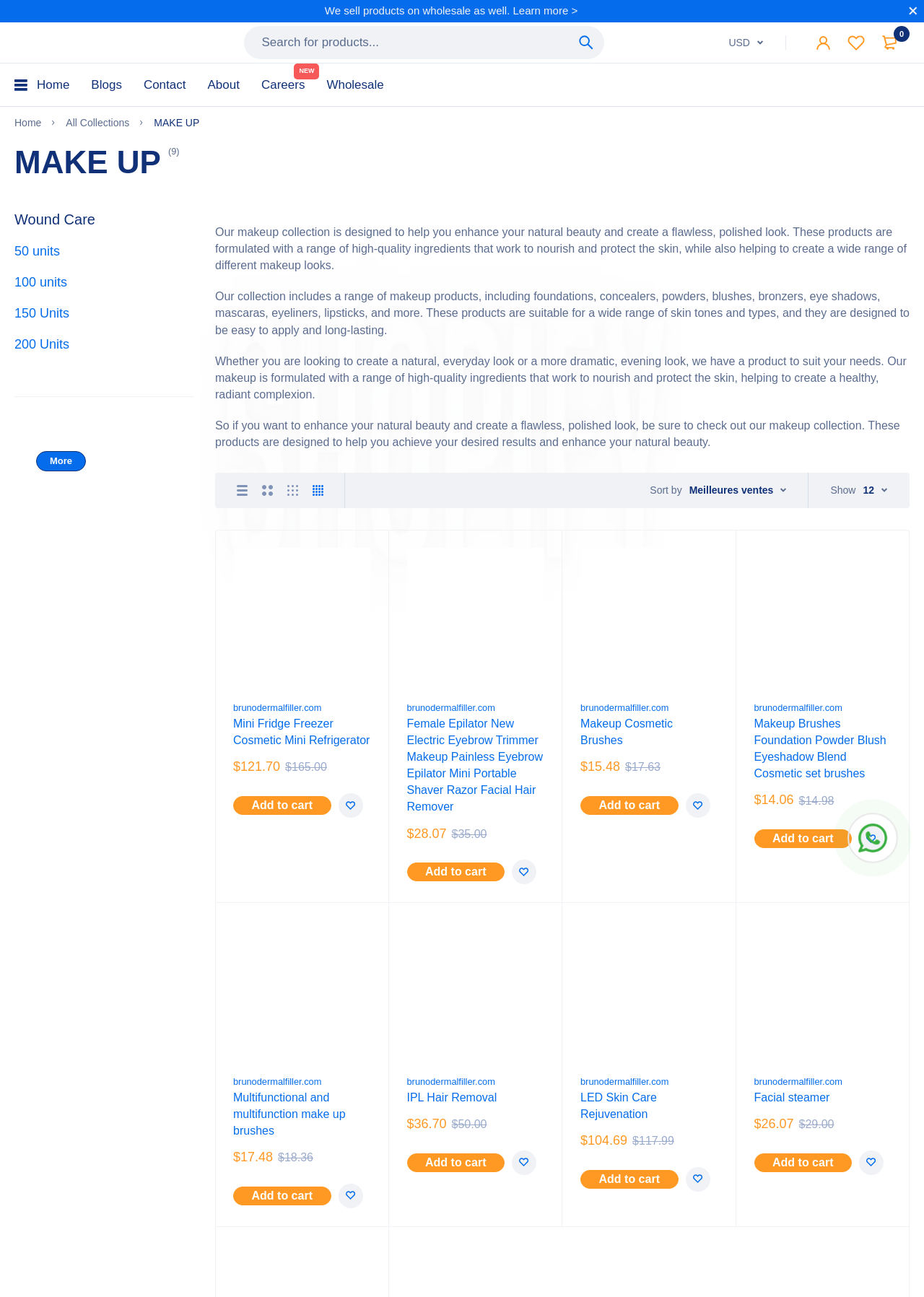Provide an in-depth caption for the elements present on the webpage.

This webpage is about a makeup collection, with a focus on enhancing natural beauty and creating a flawless, polished look. At the top of the page, there is a navigation menu with links to various sections, including "Home", "Blogs", "Contact", and "Wholesale". Below the navigation menu, there is a search bar and a currency selector.

The main content of the page is divided into sections. The first section has a heading "MAKE UP" and a brief description of the makeup collection. Below this, there are four links to different product categories, including "50 units", "100 units", "150 Units", and "200 Units".

The next section features a large image of a makeup product, followed by a paragraph of text describing the benefits of the makeup collection. This is followed by three more paragraphs of text, each describing the range of products available, the suitability of the products for different skin tones and types, and the benefits of using the products.

Below this, there are four links to different grid views, labeled "Grid 1", "Grid 2", "Grid 3", and "Grid 4". Each grid view has a corresponding image.

The page then displays a list of products, each with a title, price, and "Add to cart" and "Add to wishlist" buttons. The products are arranged in a grid layout, with three products per row. Each product has a brief description and two prices, with a strike-through on the higher price.

At the bottom of the page, there is a section with links to other pages, including "brunodermalfiller.com" and "Mini Fridge Freezer Cosmetic Mini Refrigerator".